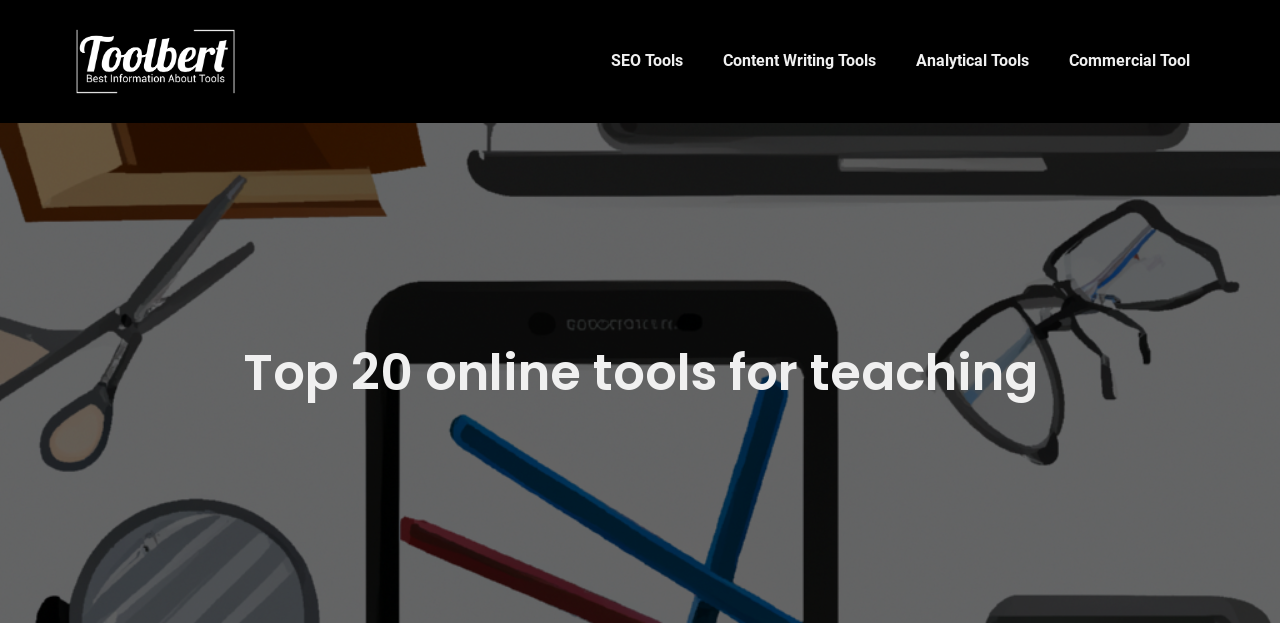Please give a concise answer to this question using a single word or phrase: 
Is there a link to the webpage title?

Yes